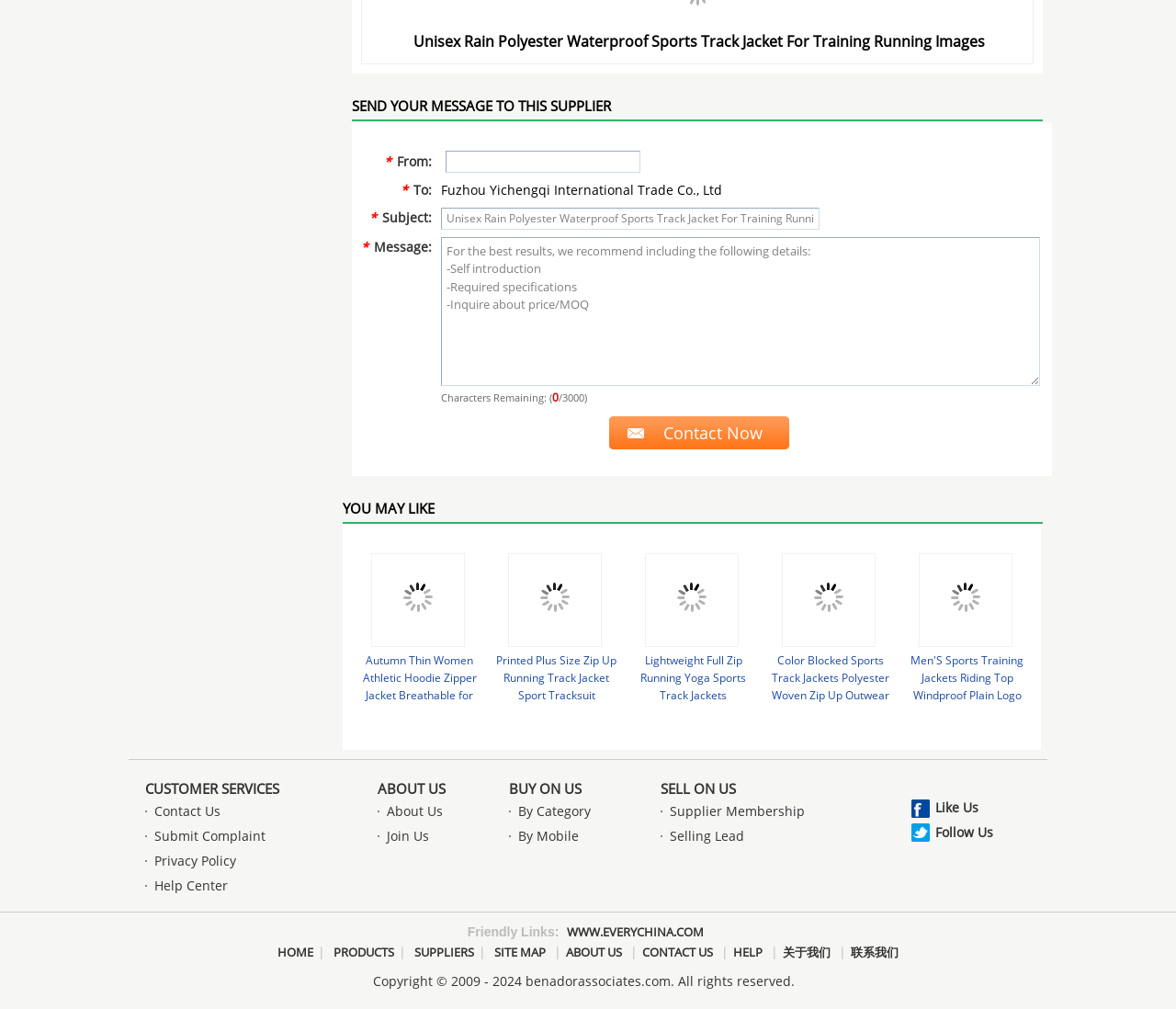Identify the bounding box coordinates for the element you need to click to achieve the following task: "send a message to this supplier". The coordinates must be four float values ranging from 0 to 1, formatted as [left, top, right, bottom].

[0.299, 0.095, 0.519, 0.114]